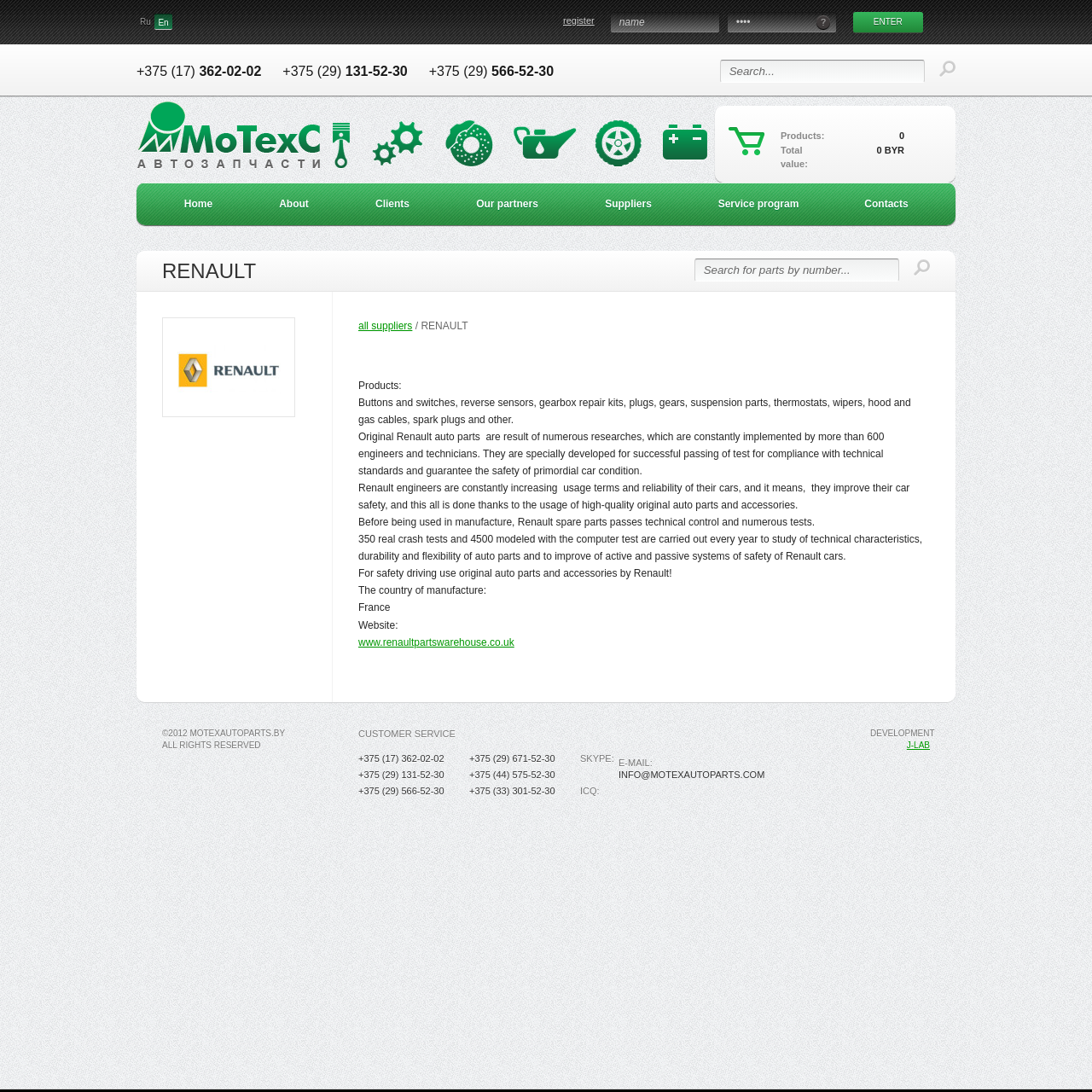What is the purpose of the search bar?
Use the screenshot to answer the question with a single word or phrase.

Search for parts by number